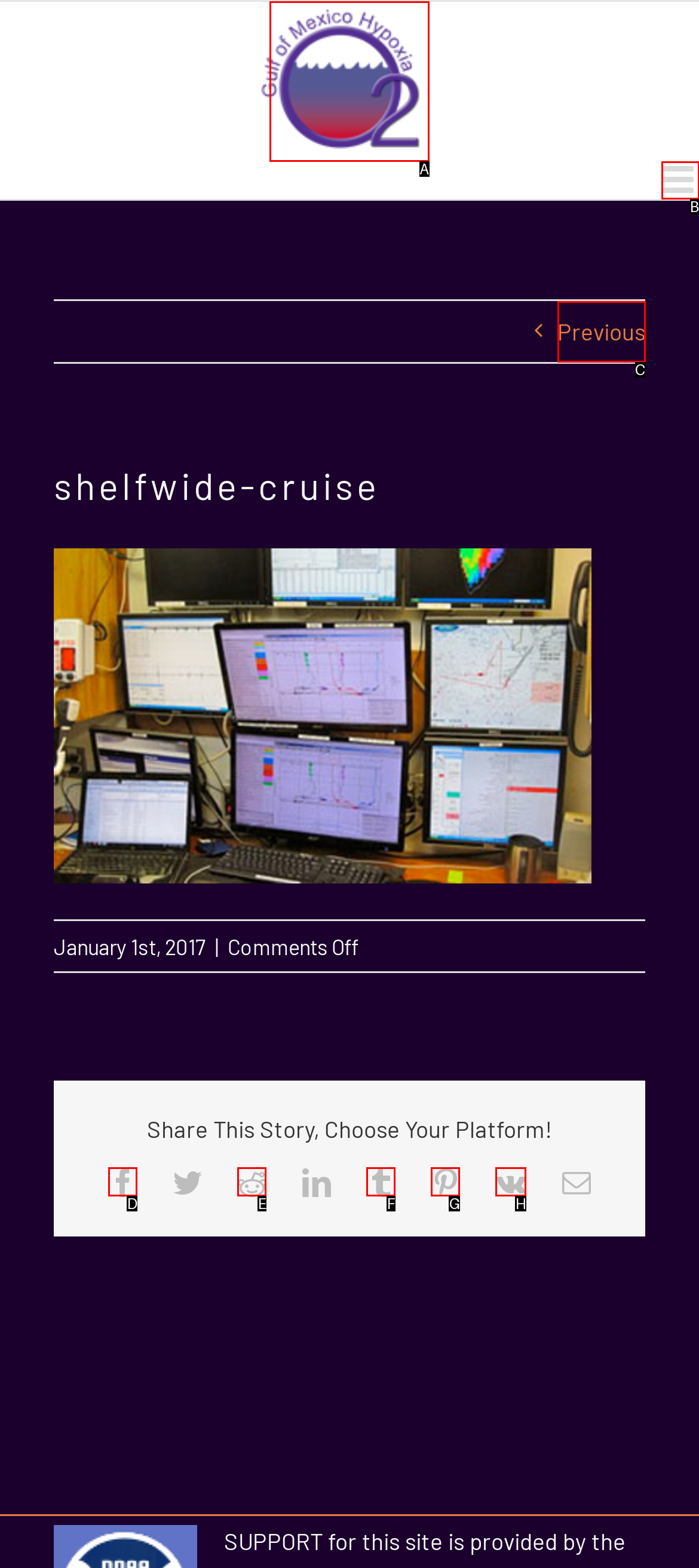Identify the letter of the correct UI element to fulfill the task: Click the Gulf Hypoxia Logo from the given options in the screenshot.

A